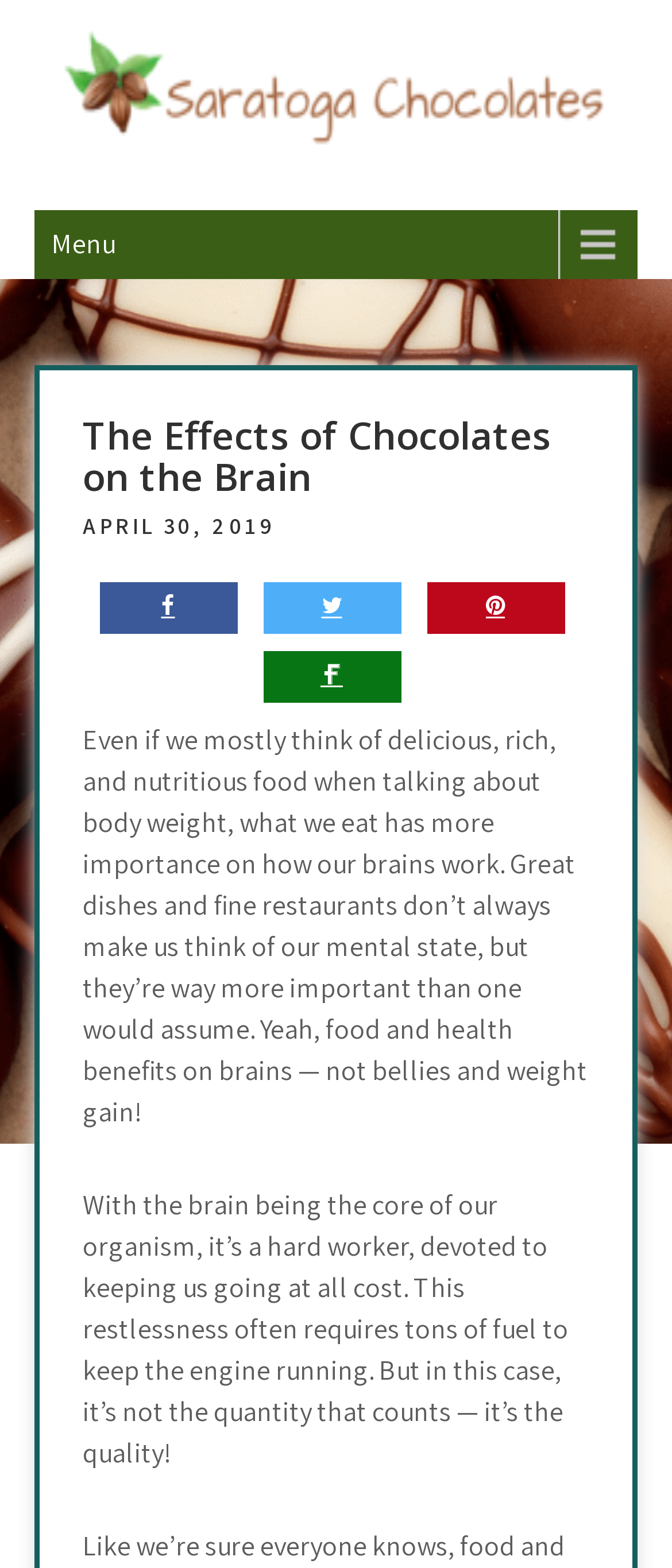What is the topic of the article?
Based on the visual content, answer with a single word or a brief phrase.

Effects of chocolates on the brain